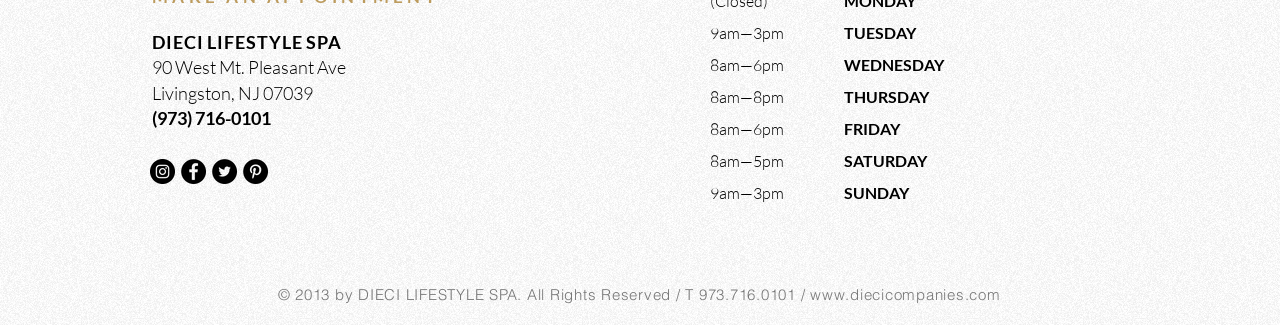Identify and provide the bounding box coordinates of the UI element described: "parent_node: Email * aria-describedby="email-notes" name="email"". The coordinates should be formatted as [left, top, right, bottom], with each number being a float between 0 and 1.

None